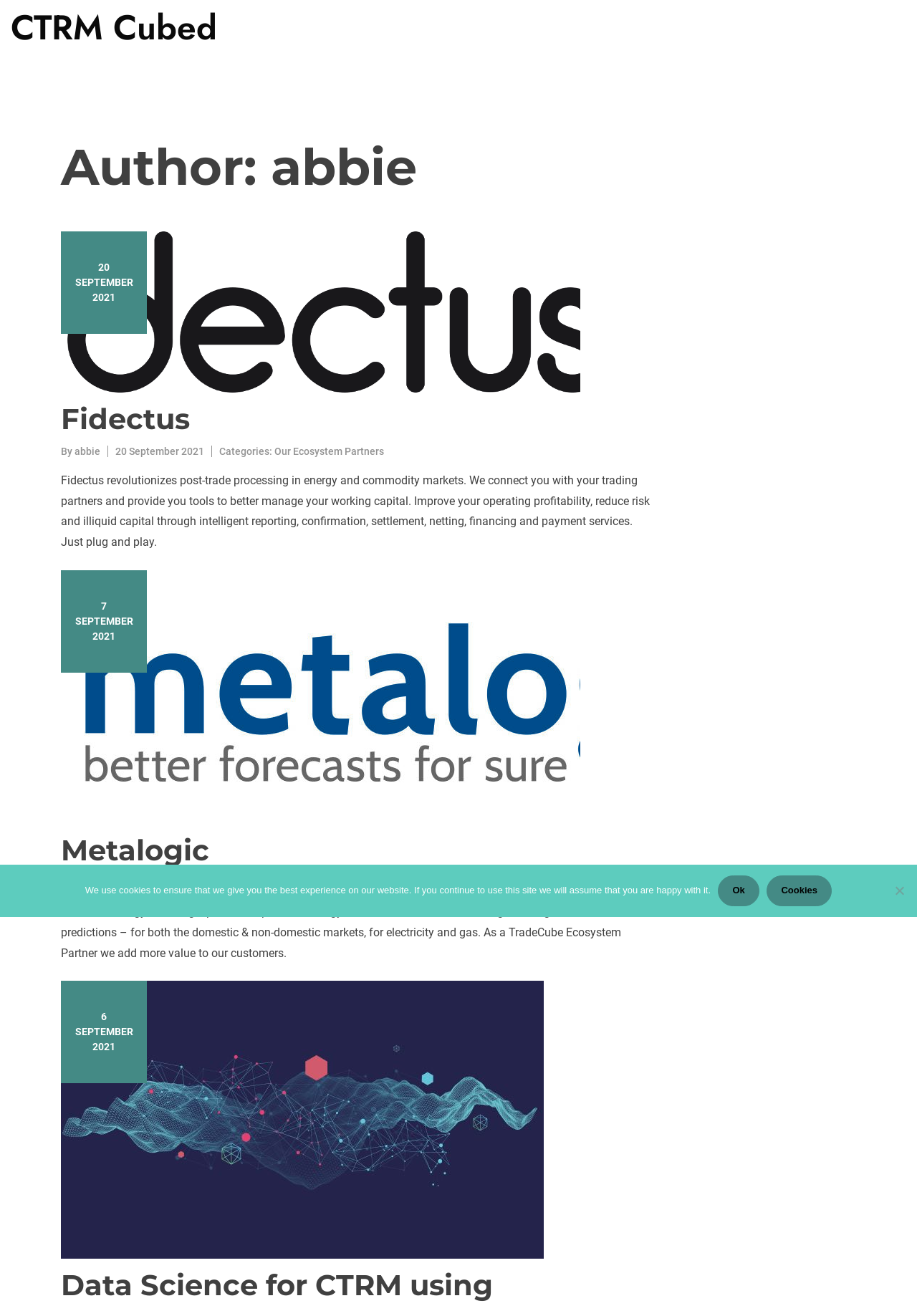Identify the bounding box coordinates of the area that should be clicked in order to complete the given instruction: "Click the CTRM Cubed link". The bounding box coordinates should be four float numbers between 0 and 1, i.e., [left, top, right, bottom].

[0.012, 0.008, 0.721, 0.034]